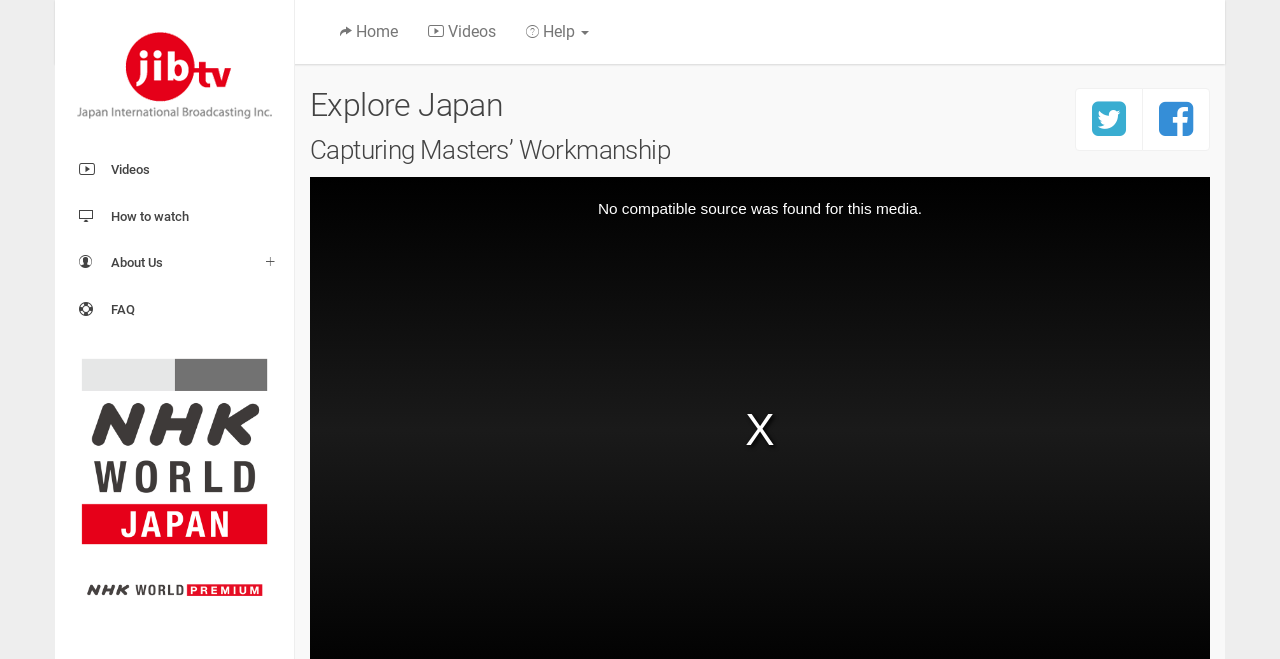Provide a one-word or short-phrase answer to the question:
How many images are on the webpage?

4